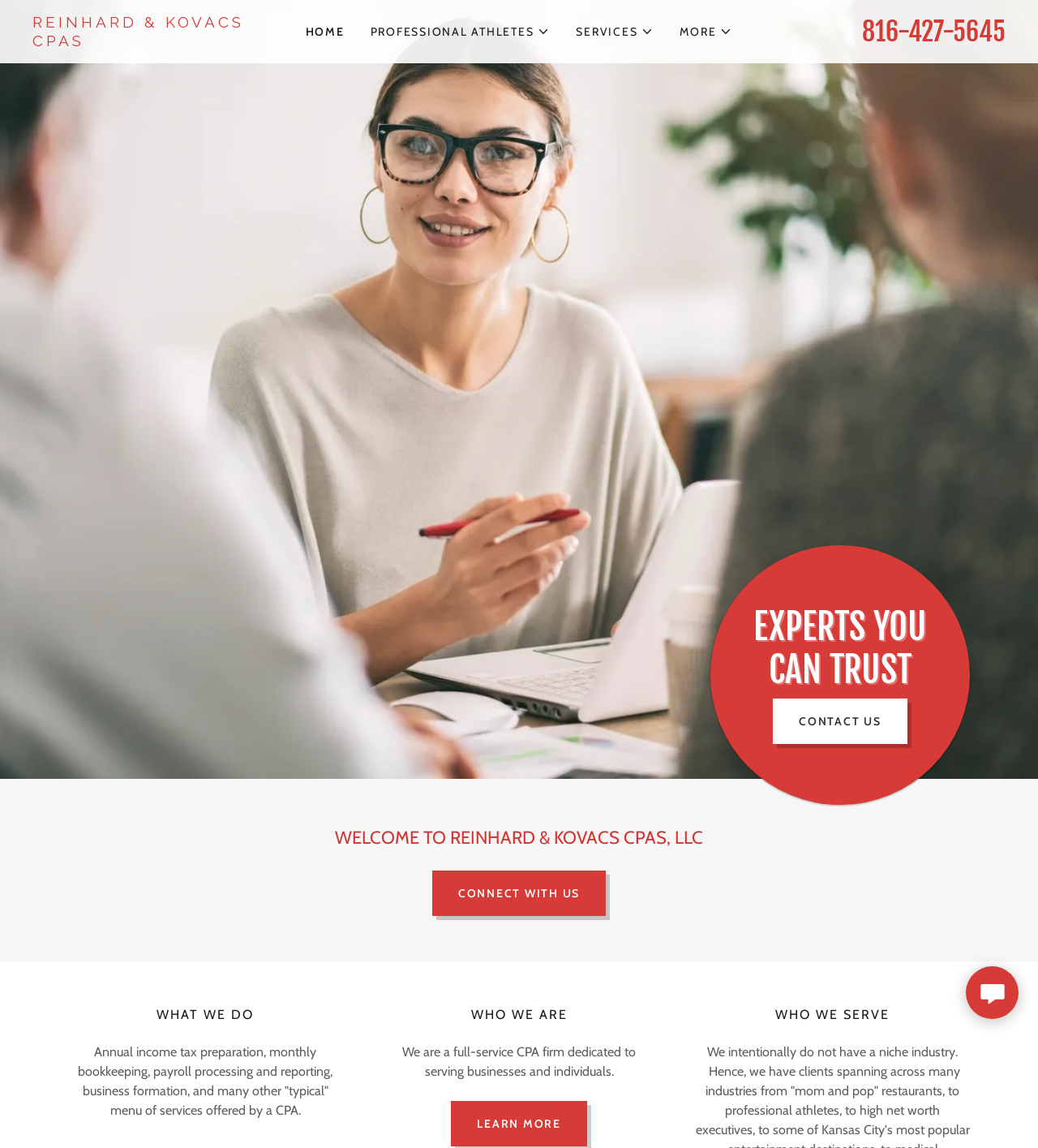Can you find the bounding box coordinates for the element to click on to achieve the instruction: "Click the 'HOME' button"?

[0.294, 0.019, 0.332, 0.036]